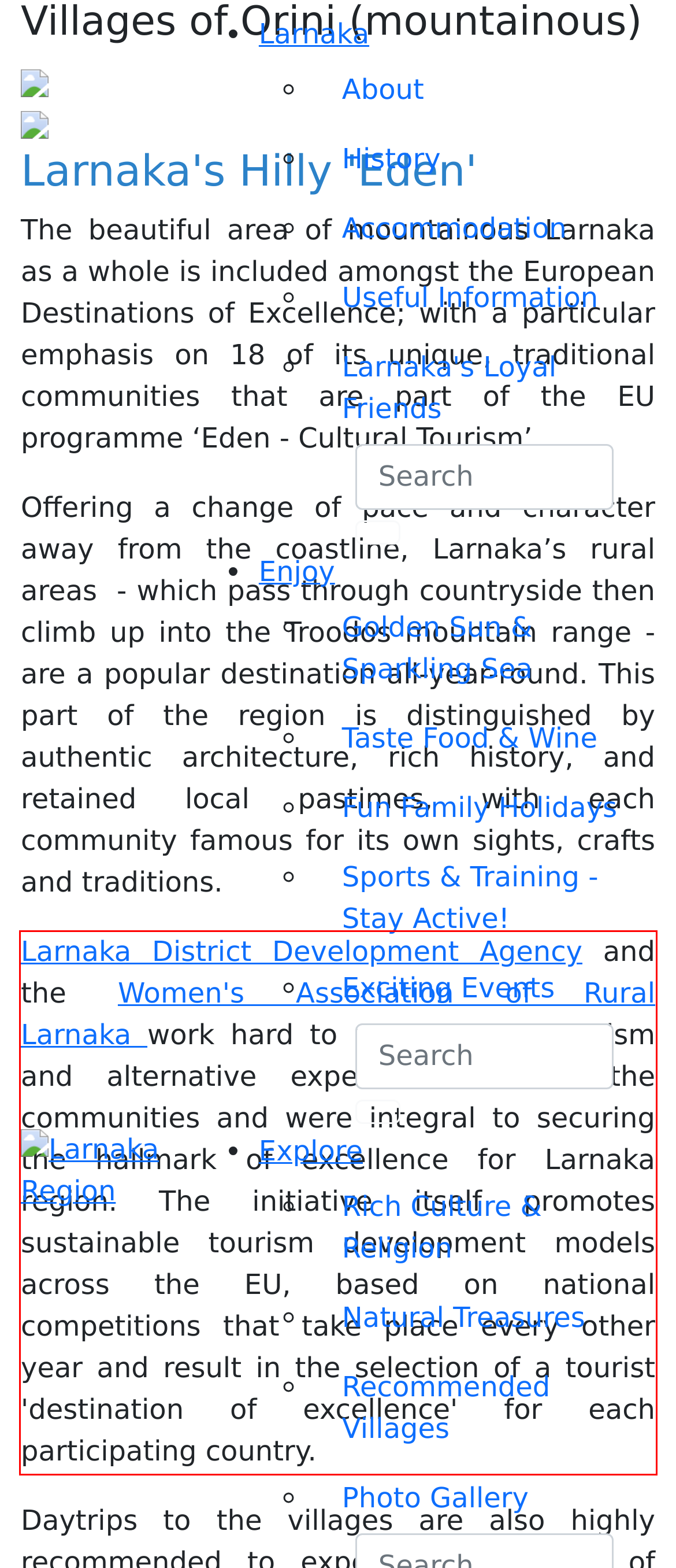Look at the screenshot of the webpage, locate the red rectangle bounding box, and generate the text content that it contains.

Larnaka District Development Agency and the Women's Association of Rural Larnaka work hard to promote agrotourism and alternative experiences within the communities and were integral to securing the hallmark of excellence for Larnaka region. The initiative itself promotes sustainable tourism development models across the EU, based on national competitions that take place every other year and result in the selection of a tourist 'destination of excellence' for each participating country.